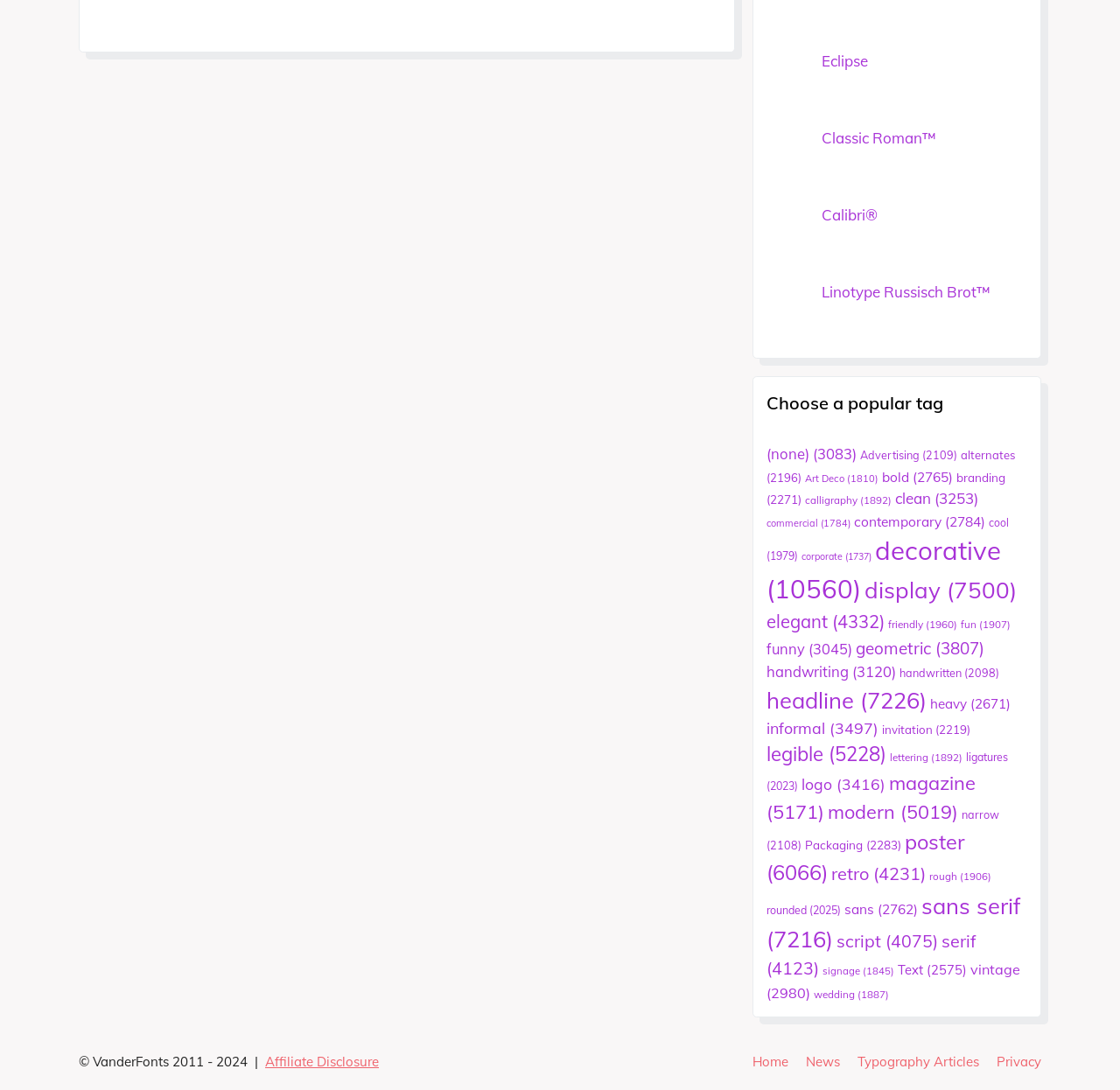Show the bounding box coordinates for the HTML element described as: "display (7500)".

[0.772, 0.528, 0.908, 0.554]